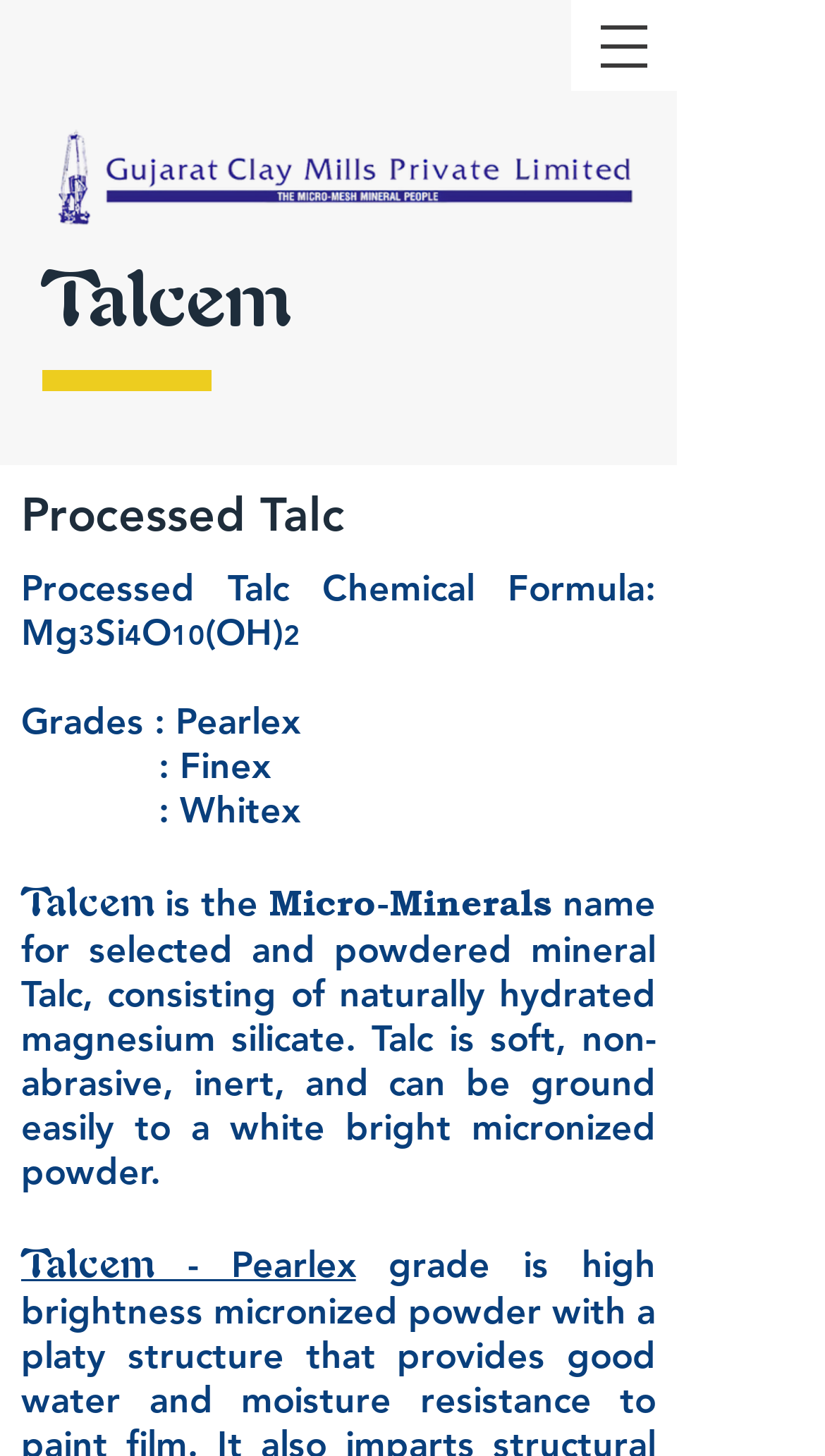Please reply to the following question with a single word or a short phrase:
What is Talcem?

Micro-Minerals